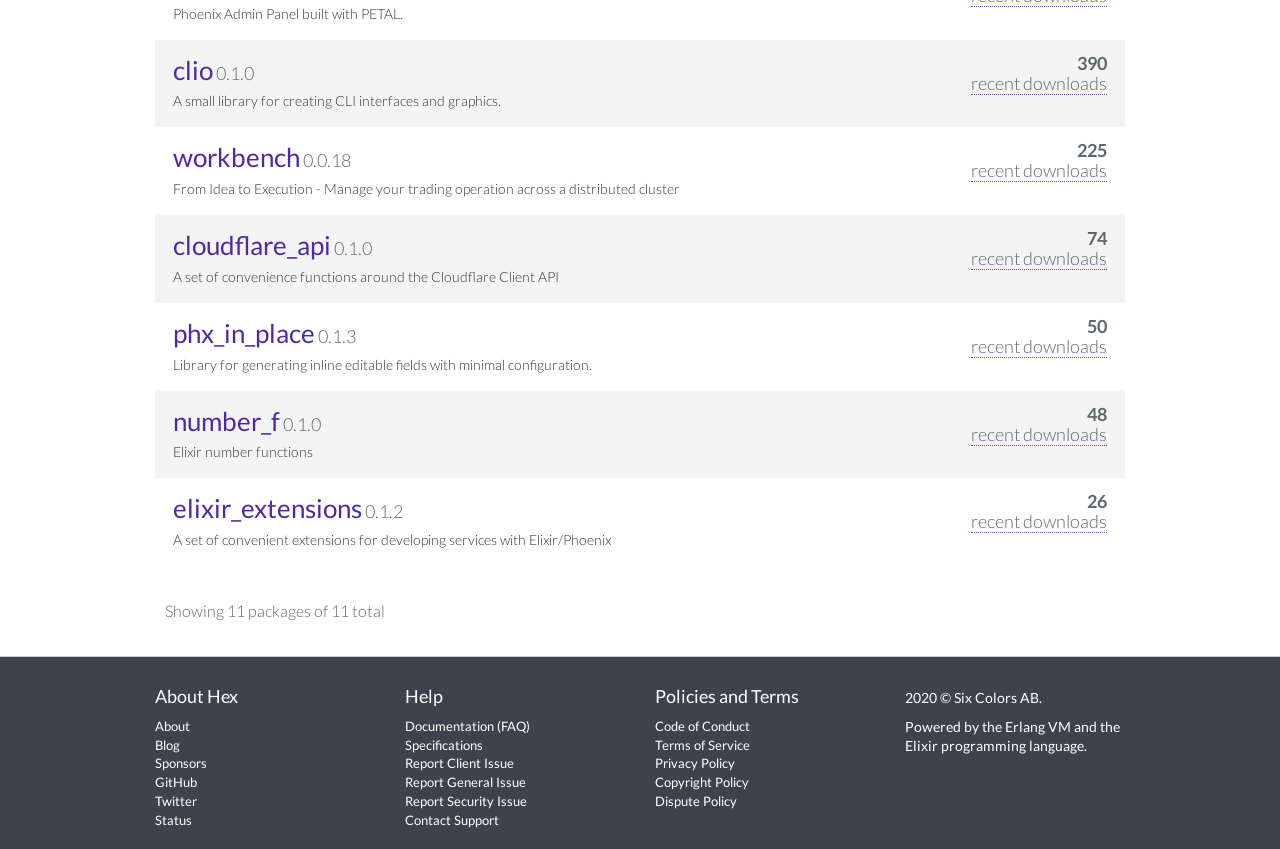Identify the bounding box coordinates for the UI element mentioned here: "Contact Support". Provide the coordinates as four float values between 0 and 1, i.e., [left, top, right, bottom].

[0.316, 0.956, 0.39, 0.975]